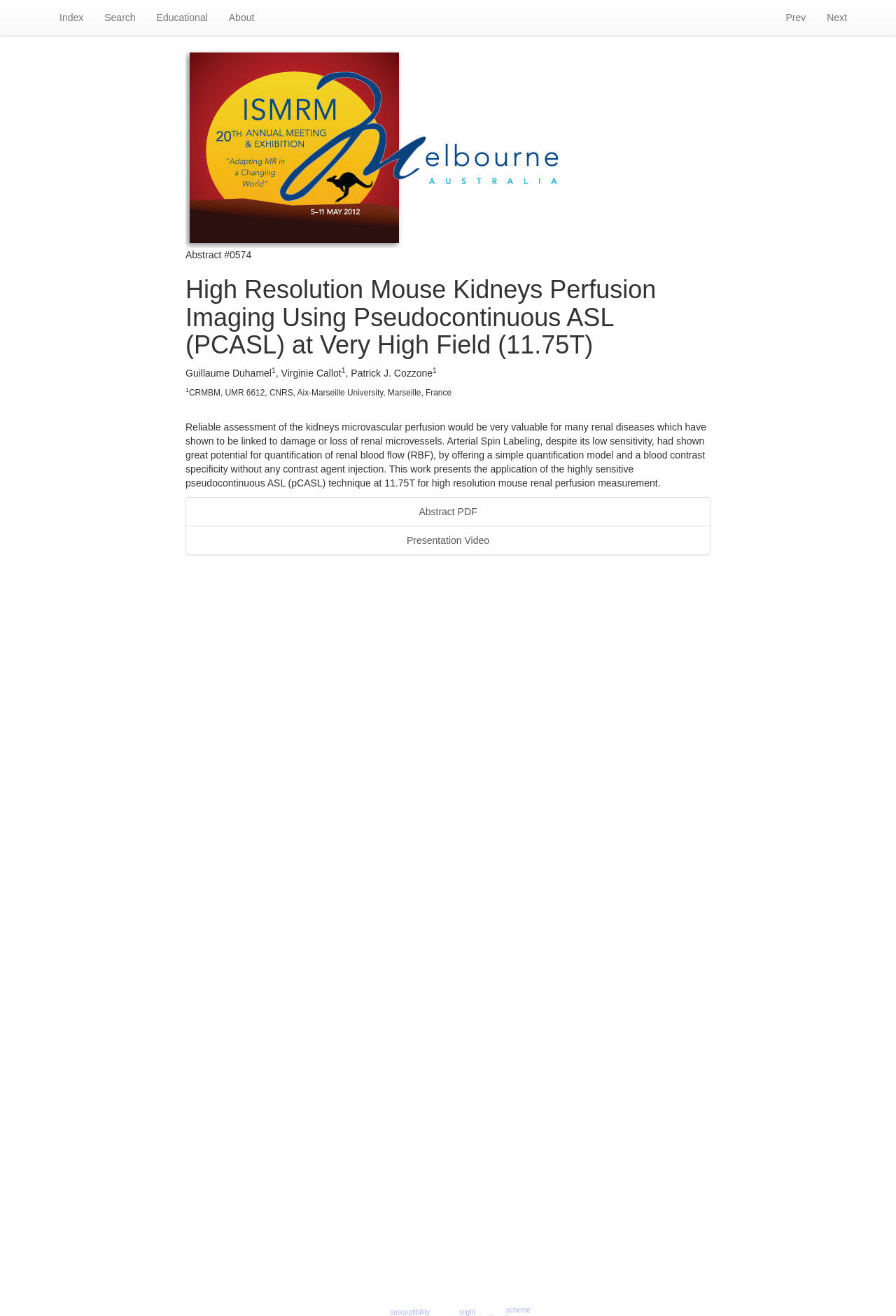How many authors are listed?
Give a detailed response to the question by analyzing the screenshot.

I counted the number of authors listed in the webpage, which are Guillaume Duhamel, Virginie Callot, and Patrick J. Cozzone.